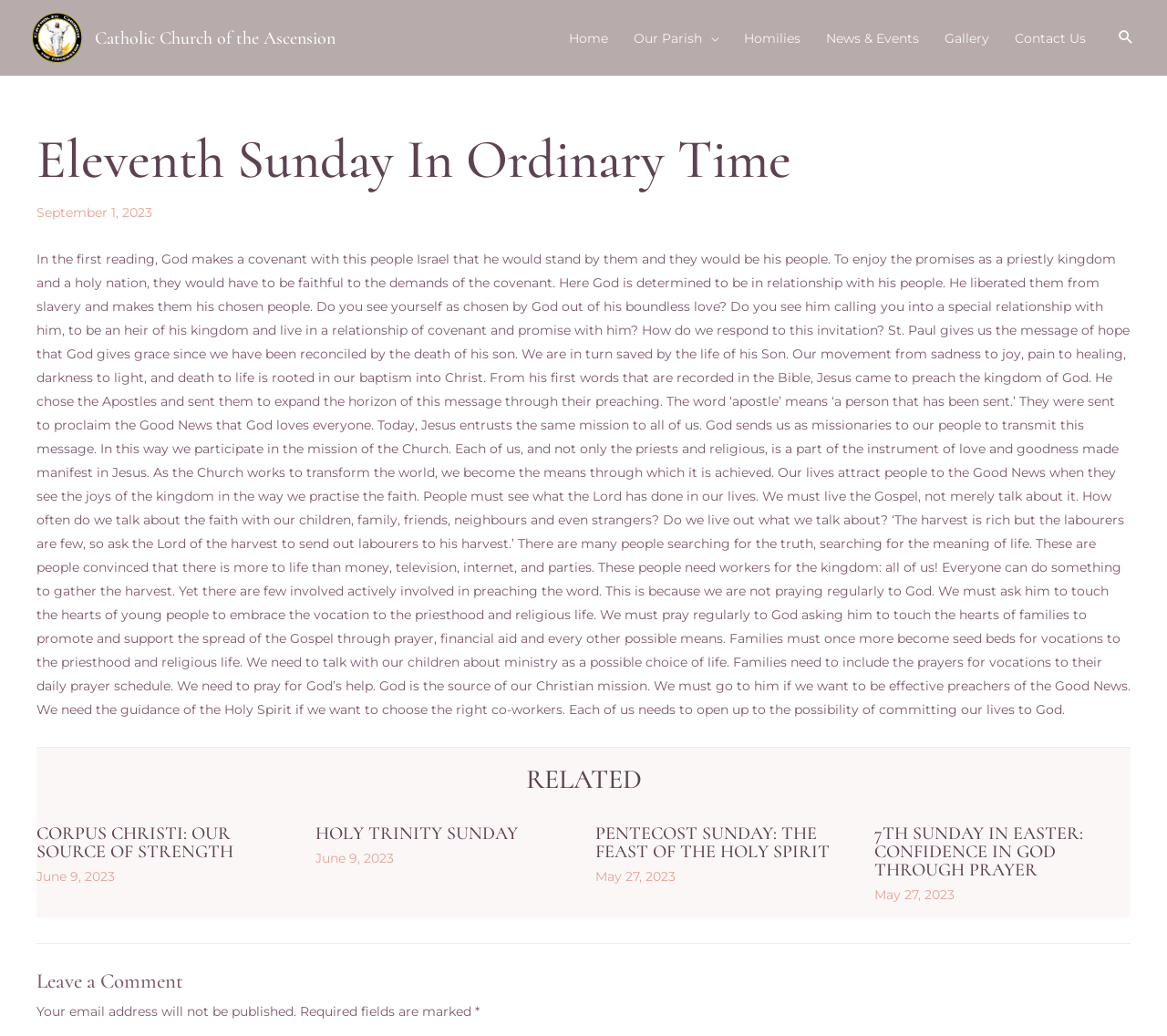What is the topic of the article below the heading 'Eleventh Sunday In Ordinary Time'?
Based on the image, give a concise answer in the form of a single word or short phrase.

God's covenant with Israel